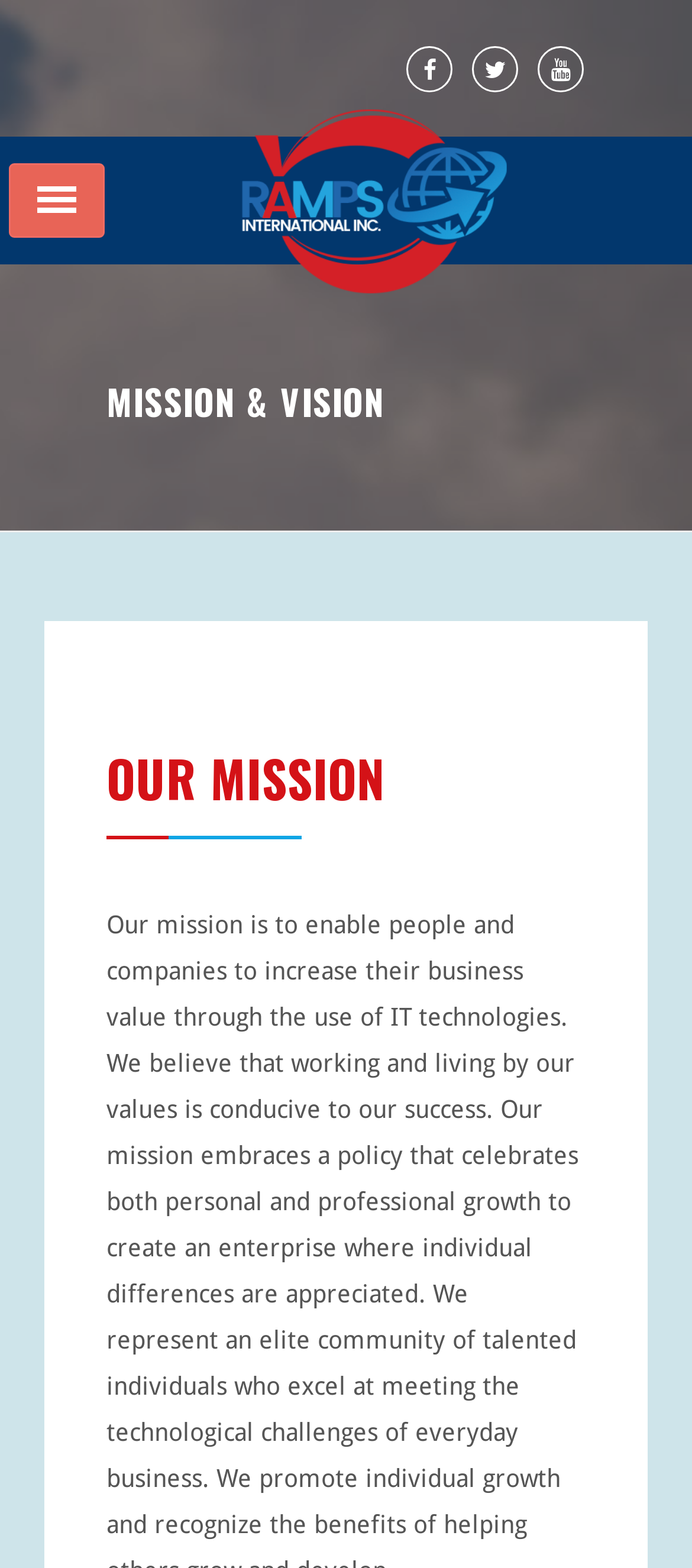What is the title of the second heading?
Answer the question with a detailed explanation, including all necessary information.

I looked at the headings on the page and found the second one, which is 'OUR MISSION'. This heading is located below the 'MISSION & VISION' heading.